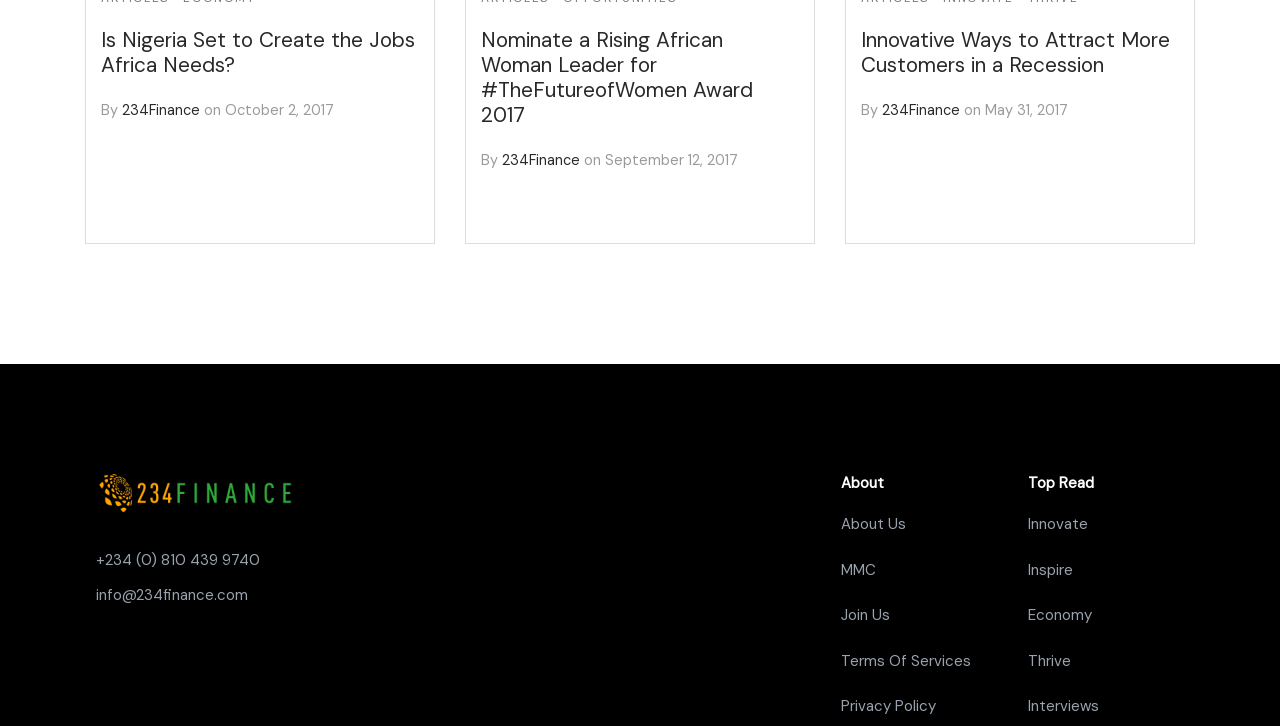Provide a brief response using a word or short phrase to this question:
What is the category of the last link in the 'Top Read' section?

Interviews